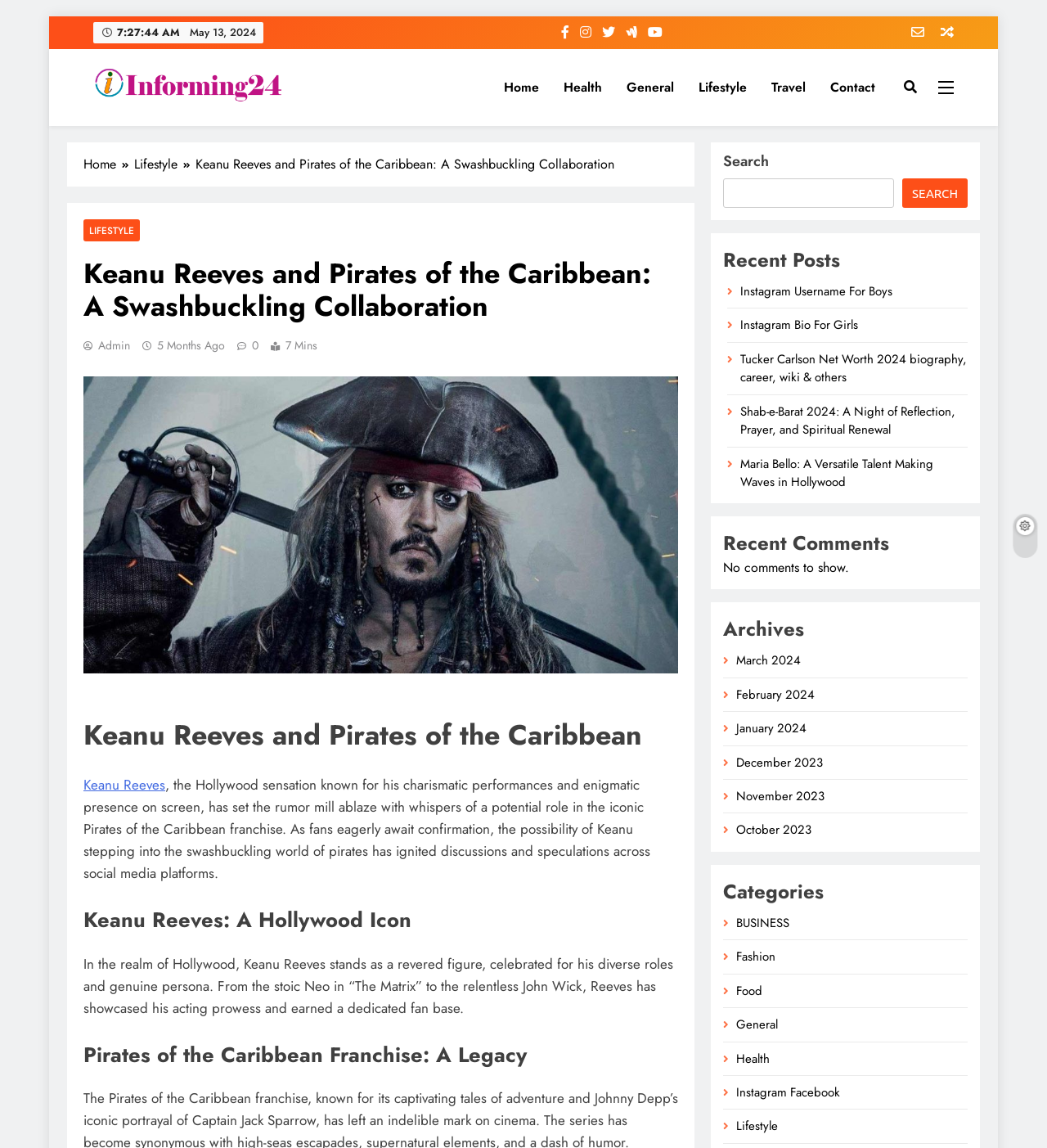Predict the bounding box coordinates of the area that should be clicked to accomplish the following instruction: "Go to Home page". The bounding box coordinates should consist of four float numbers between 0 and 1, i.e., [left, top, right, bottom].

[0.469, 0.057, 0.526, 0.096]